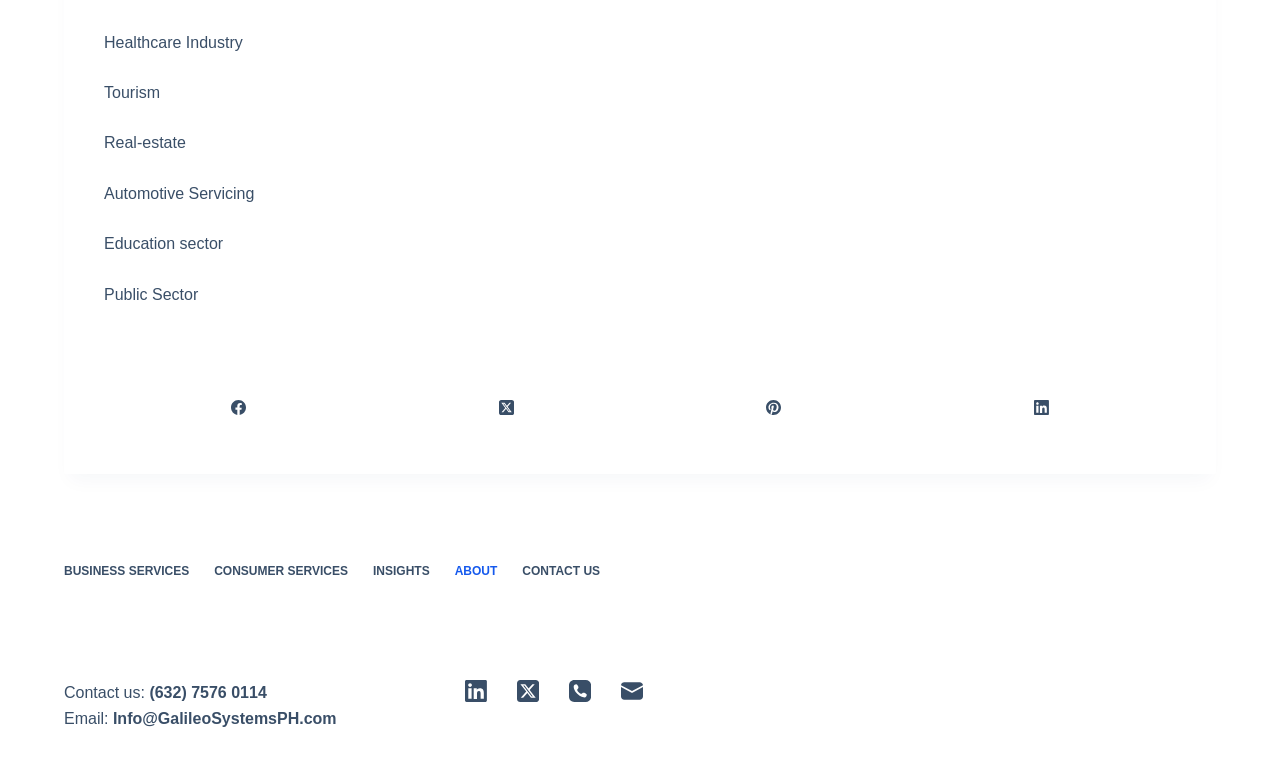Please provide a comprehensive answer to the question based on the screenshot: What is the orientation of the menu bar?

By examining the menubar element, I found that its orientation is specified as horizontal, indicating that the menu items are arranged horizontally.